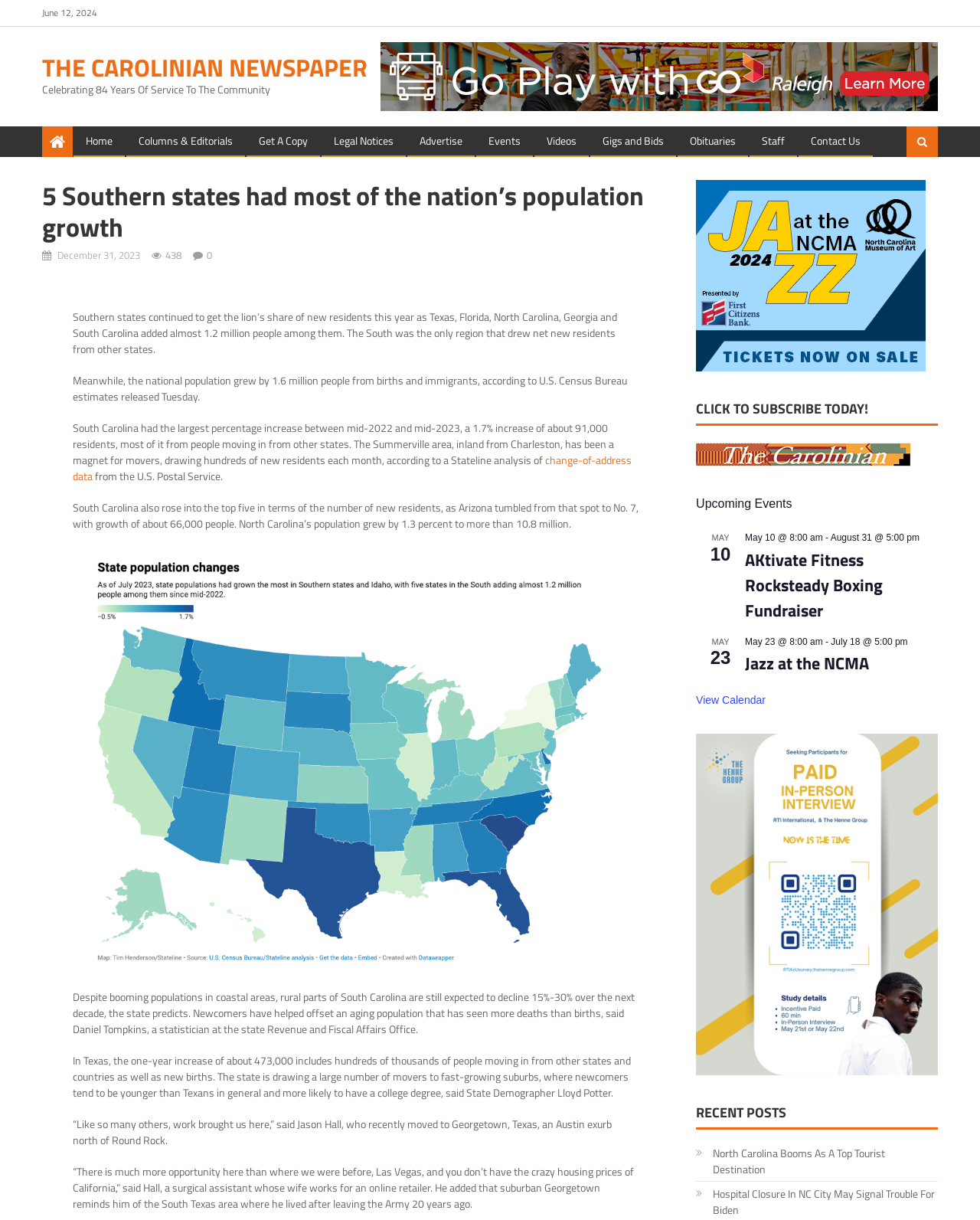Could you specify the bounding box coordinates for the clickable section to complete the following instruction: "Check the upcoming event AKtivate Fitness Rocksteady Boxing Fundraiser"?

[0.76, 0.449, 0.957, 0.511]